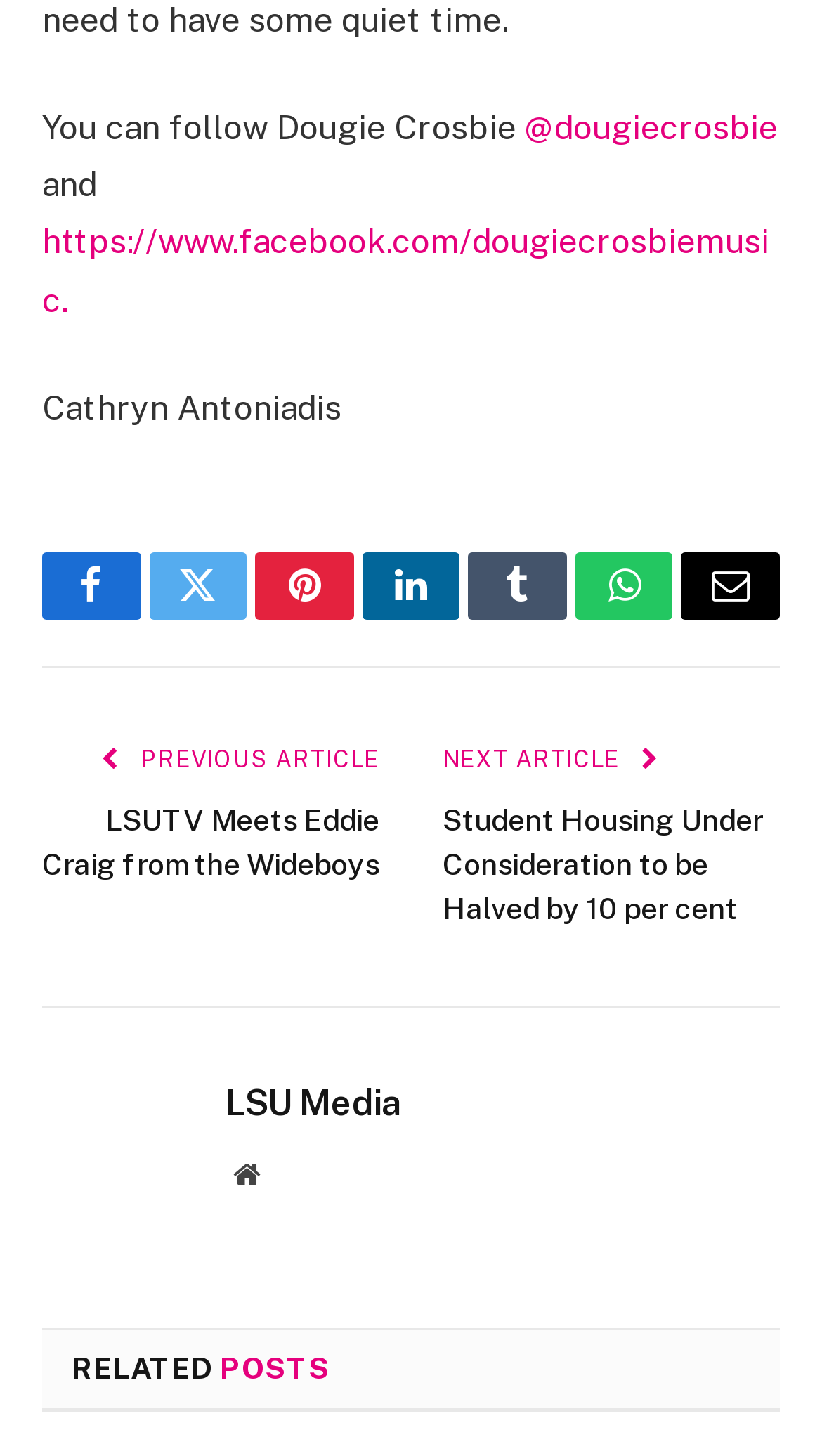Locate the coordinates of the bounding box for the clickable region that fulfills this instruction: "Read the next article".

[0.538, 0.513, 0.762, 0.53]